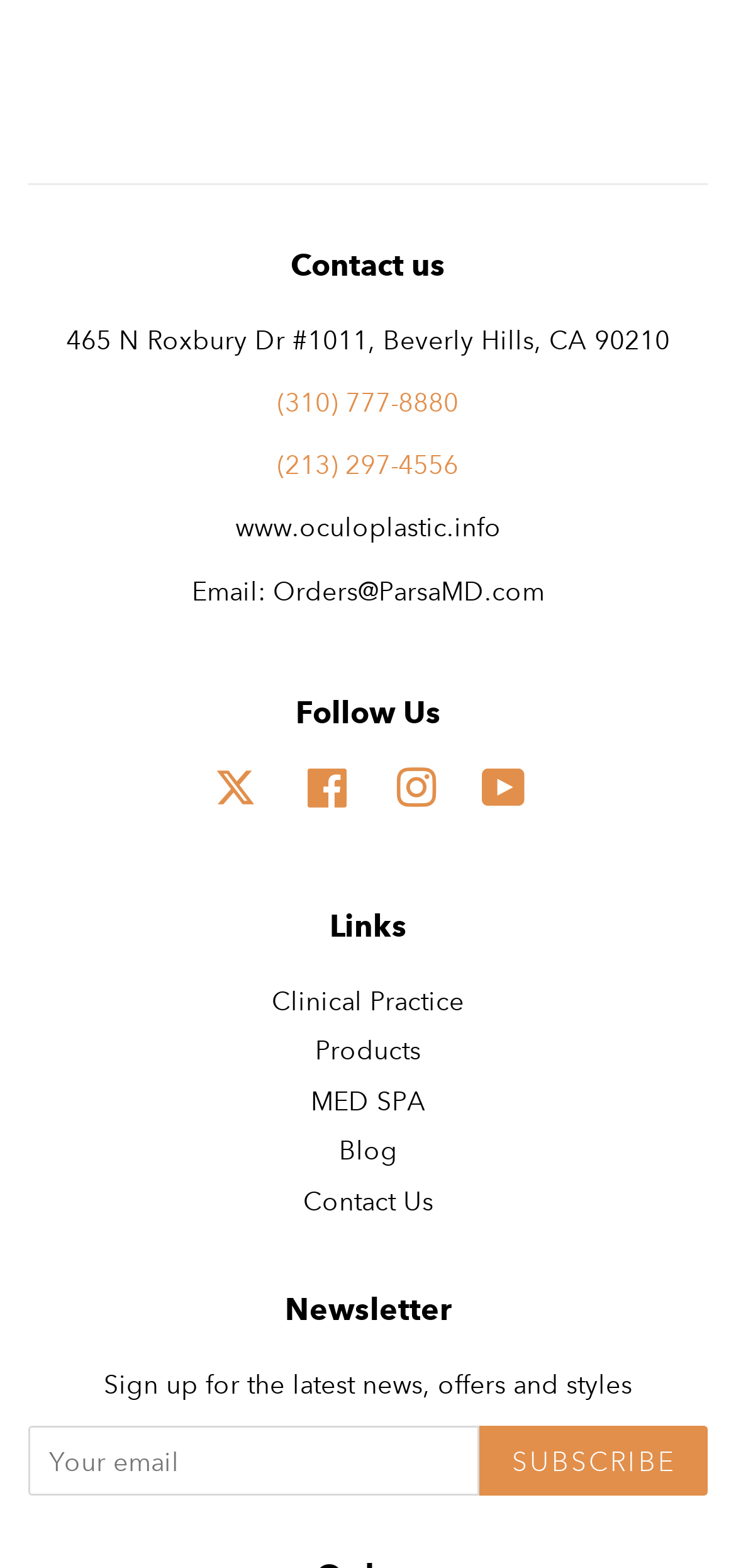Answer this question in one word or a short phrase: How many phone numbers are listed?

2